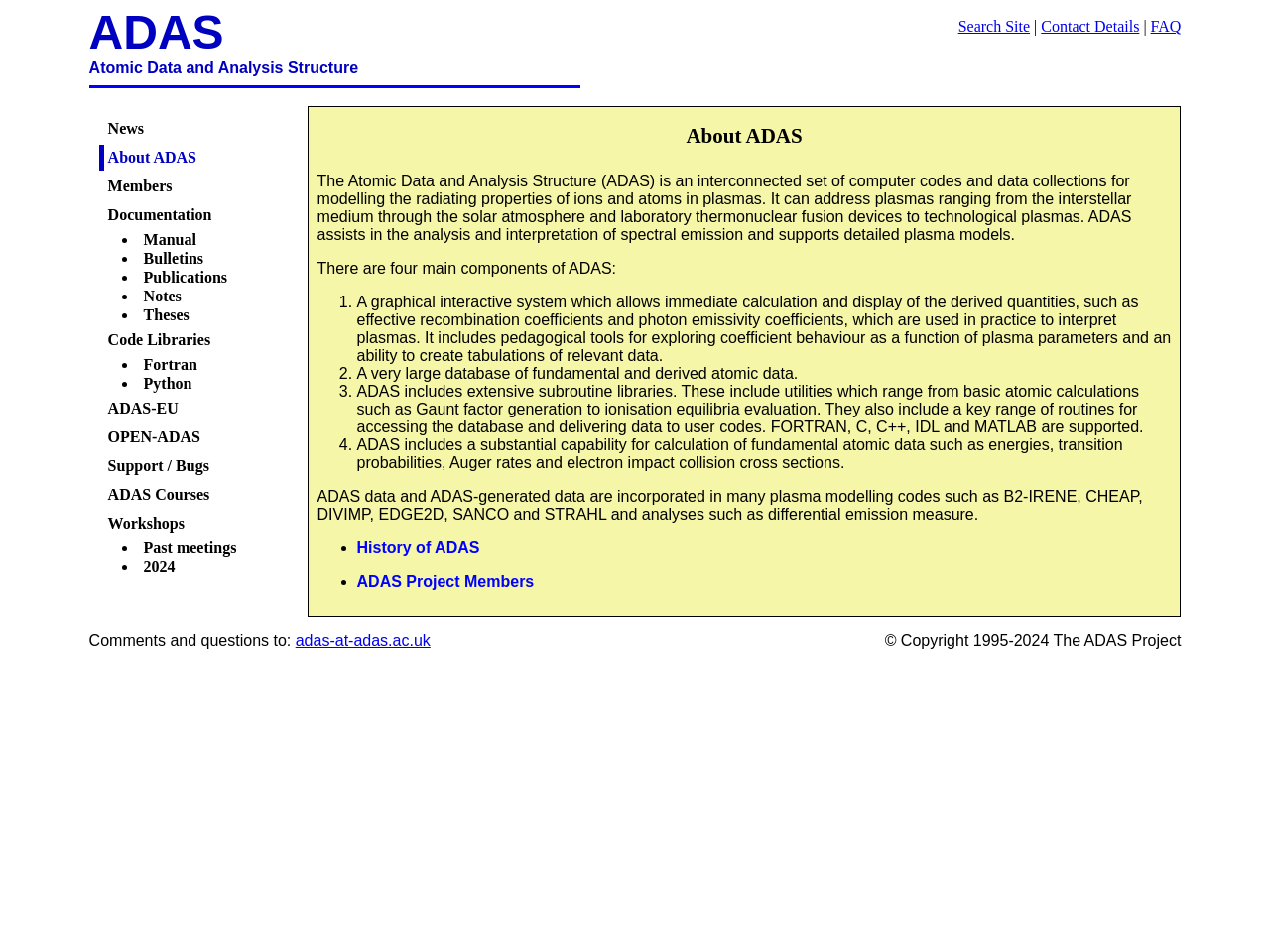Locate the bounding box of the UI element described in the following text: "Past meetings".

[0.113, 0.567, 0.186, 0.584]